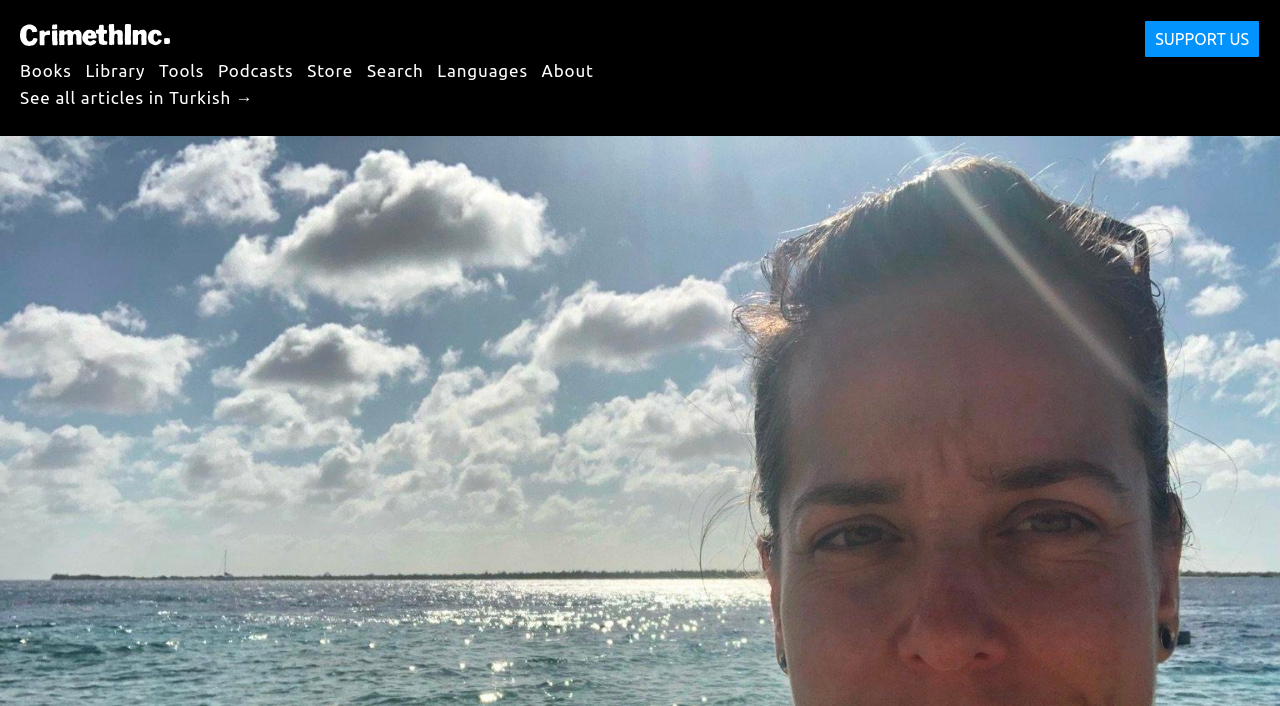Please provide the bounding box coordinate of the region that matches the element description: Languages. Coordinates should be in the format (top-left x, top-left y, bottom-right x, bottom-right y) and all values should be between 0 and 1.

[0.342, 0.072, 0.412, 0.127]